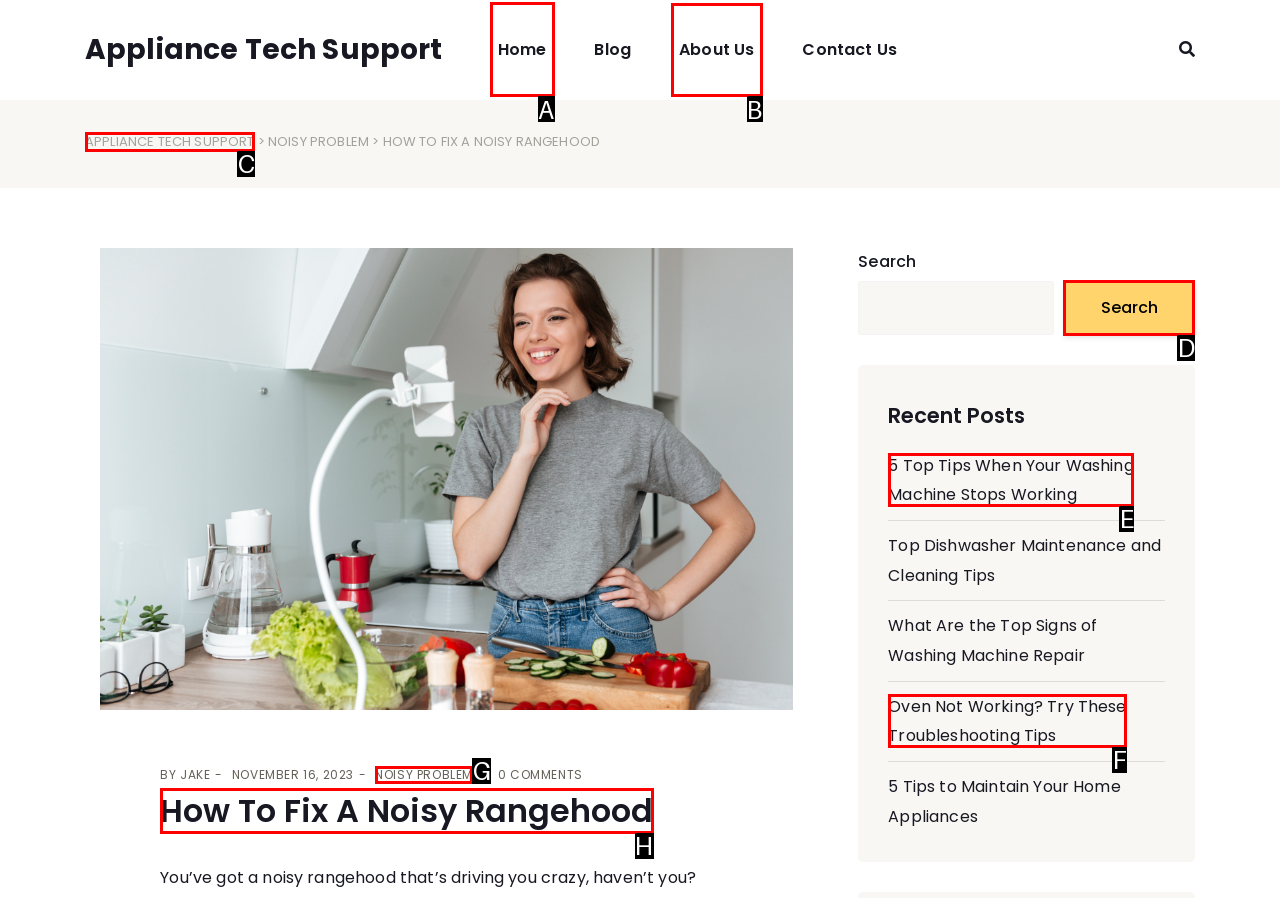Identify the correct UI element to click to follow this instruction: go to home page
Respond with the letter of the appropriate choice from the displayed options.

A